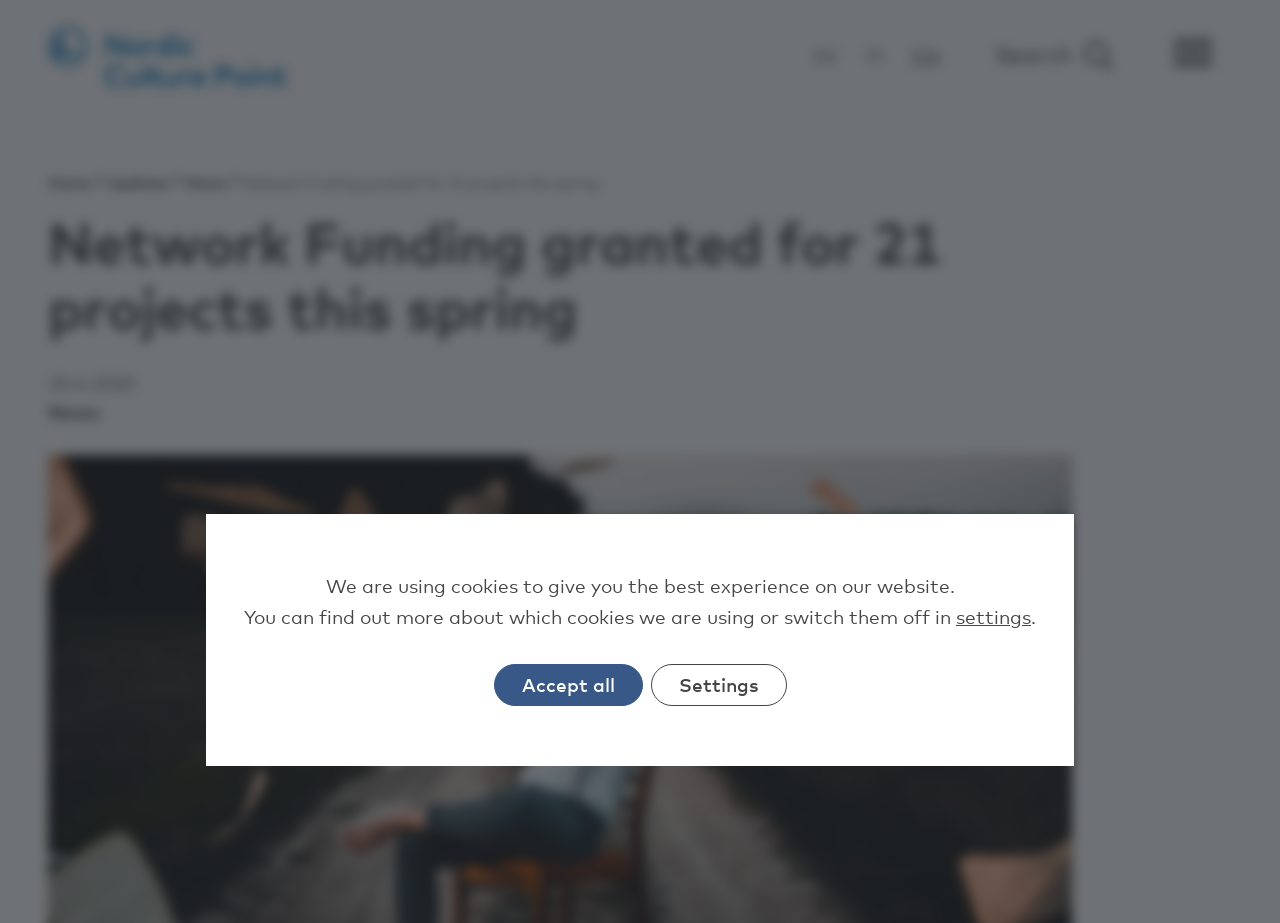Please determine the bounding box coordinates of the element's region to click for the following instruction: "open main menu".

[0.902, 0.022, 0.962, 0.1]